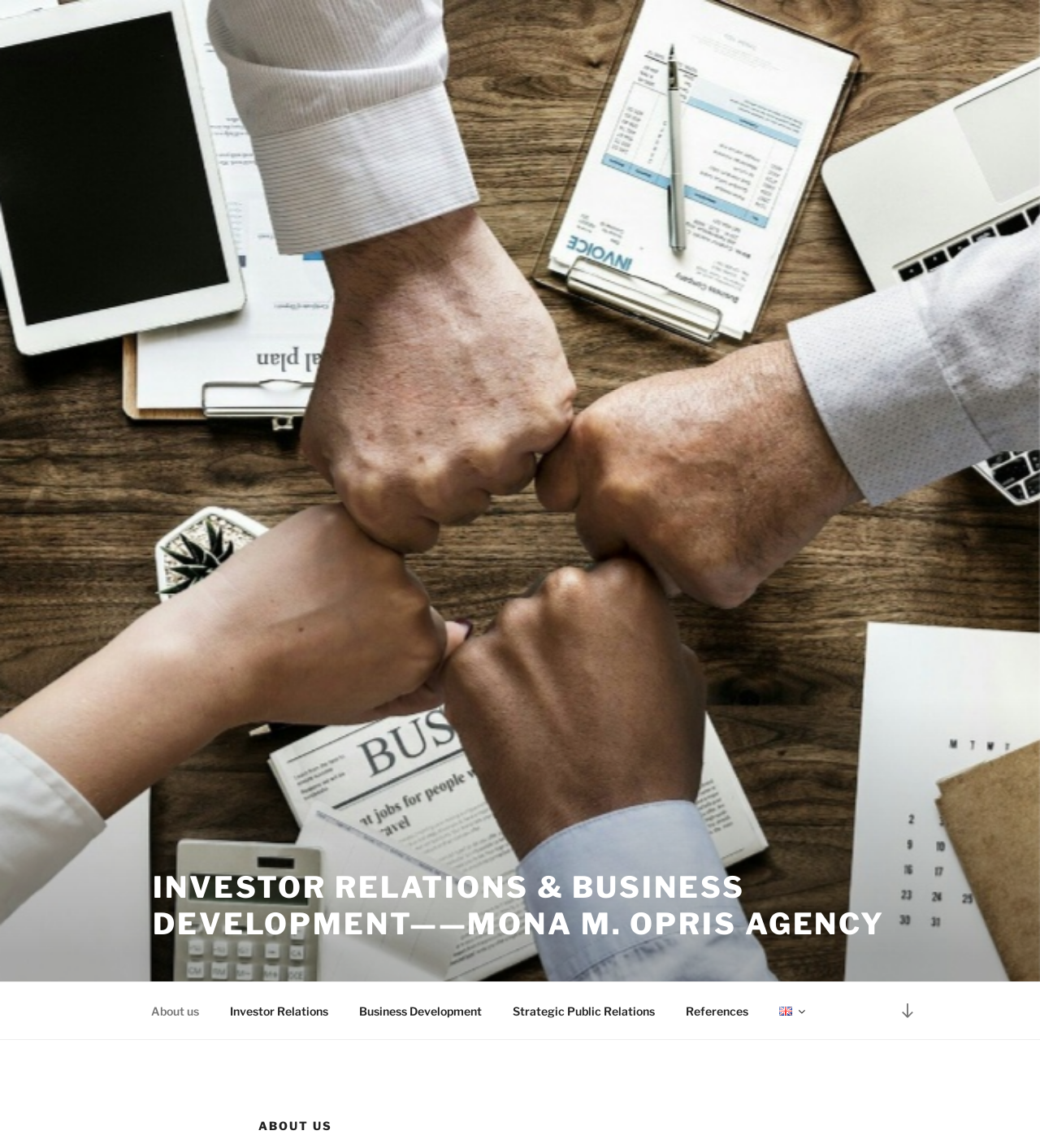Locate the bounding box coordinates of the area you need to click to fulfill this instruction: 'Scroll down to content'. The coordinates must be in the form of four float numbers ranging from 0 to 1: [left, top, right, bottom].

[0.855, 0.863, 0.891, 0.897]